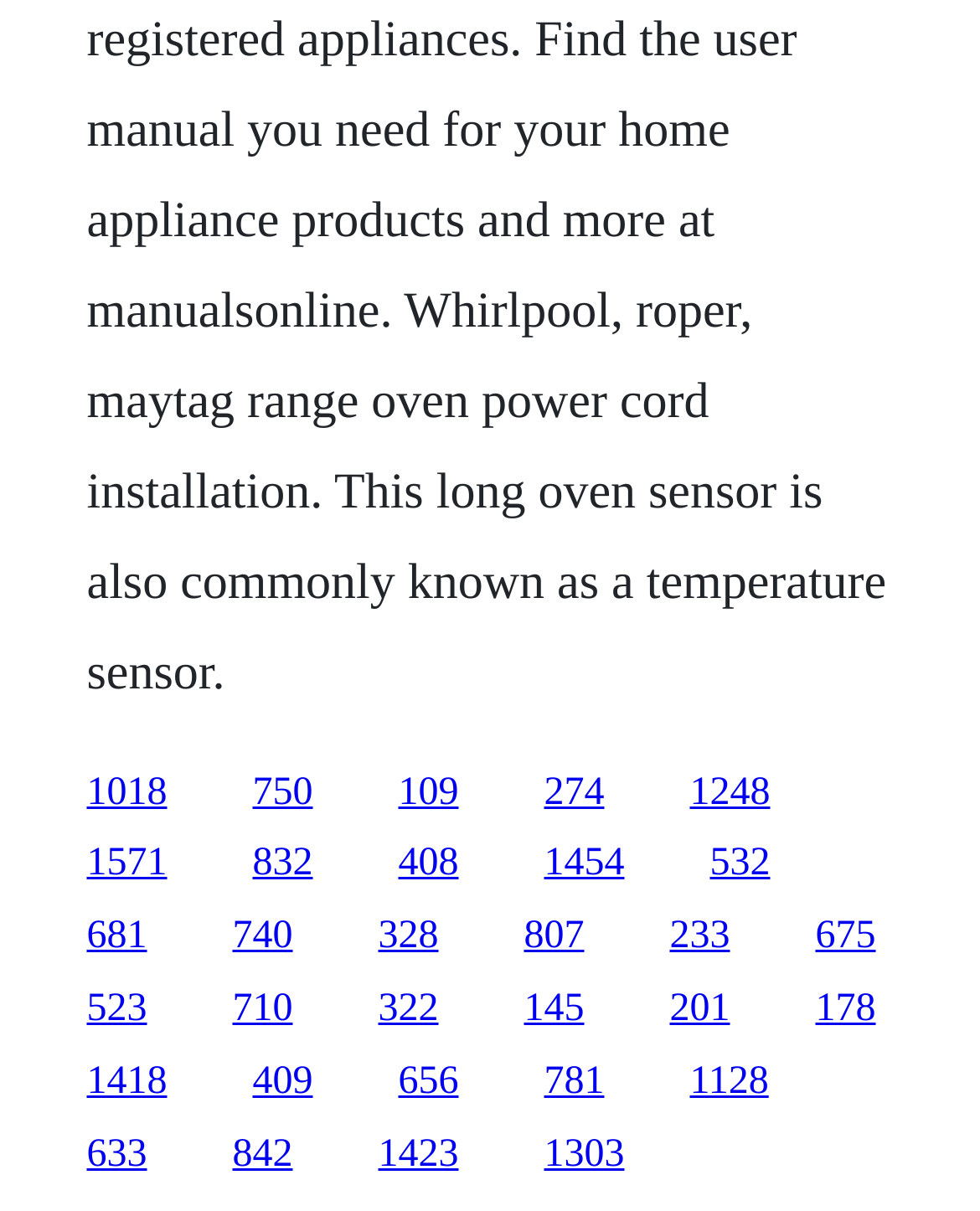Find the bounding box coordinates for the area that must be clicked to perform this action: "follow the ninth link".

[0.555, 0.696, 0.637, 0.731]